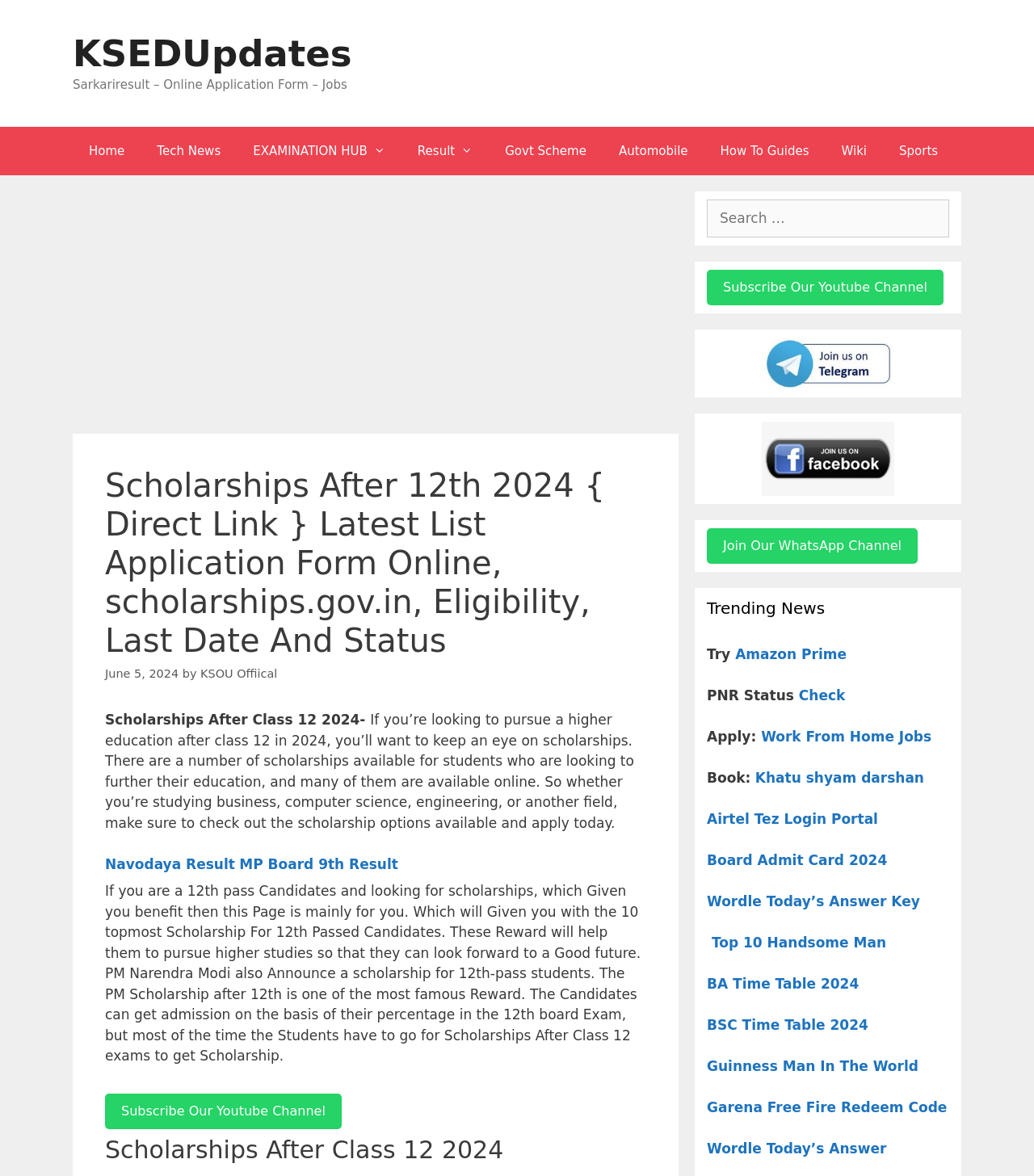Predict the bounding box coordinates for the UI element described as: "EXAMINATION HUB". The coordinates should be four float numbers between 0 and 1, presented as [left, top, right, bottom].

[0.229, 0.107, 0.388, 0.149]